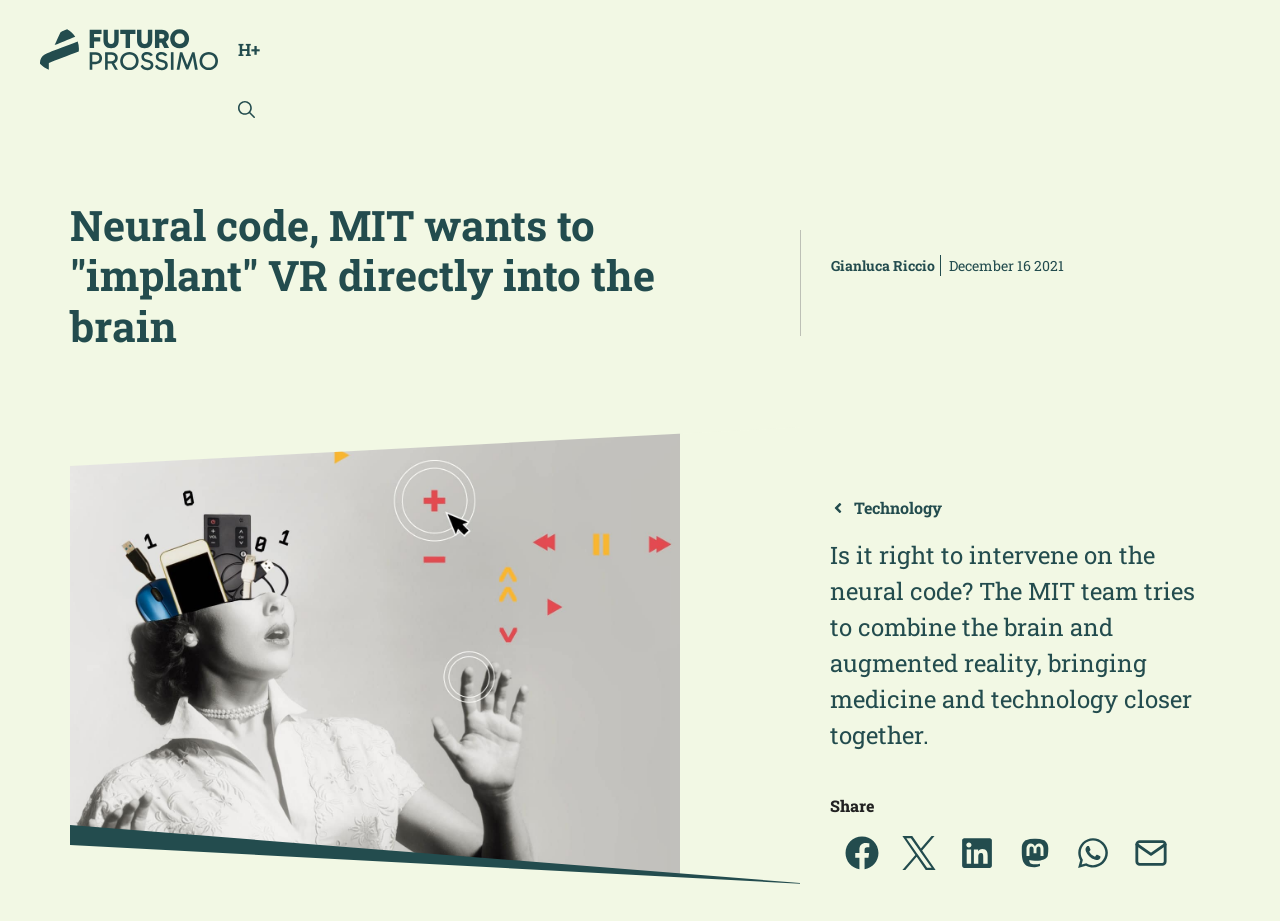Identify the bounding box coordinates of the specific part of the webpage to click to complete this instruction: "Read more about Technology".

[0.667, 0.54, 0.736, 0.563]